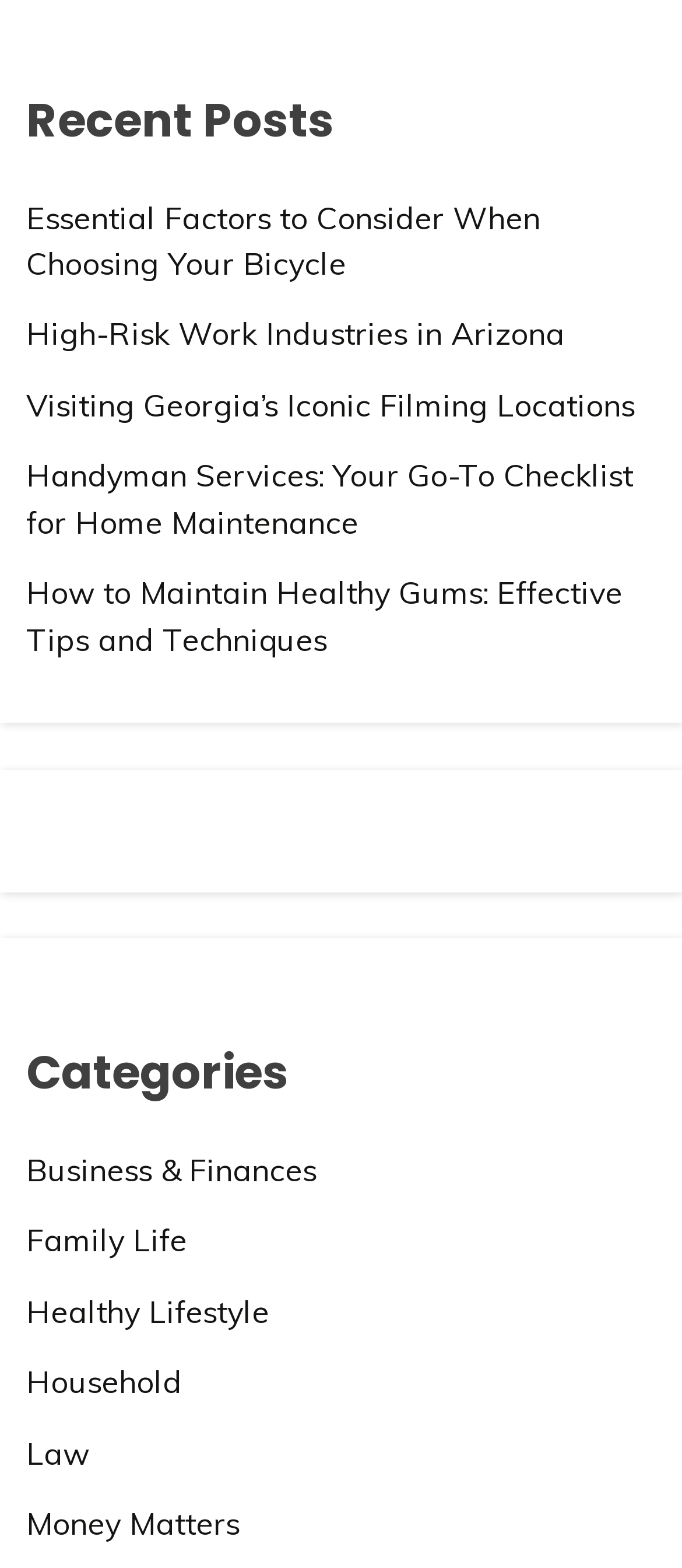Identify the bounding box coordinates of the clickable region necessary to fulfill the following instruction: "Click on 'More information and application here!!'". The bounding box coordinates should be four float numbers between 0 and 1, i.e., [left, top, right, bottom].

None